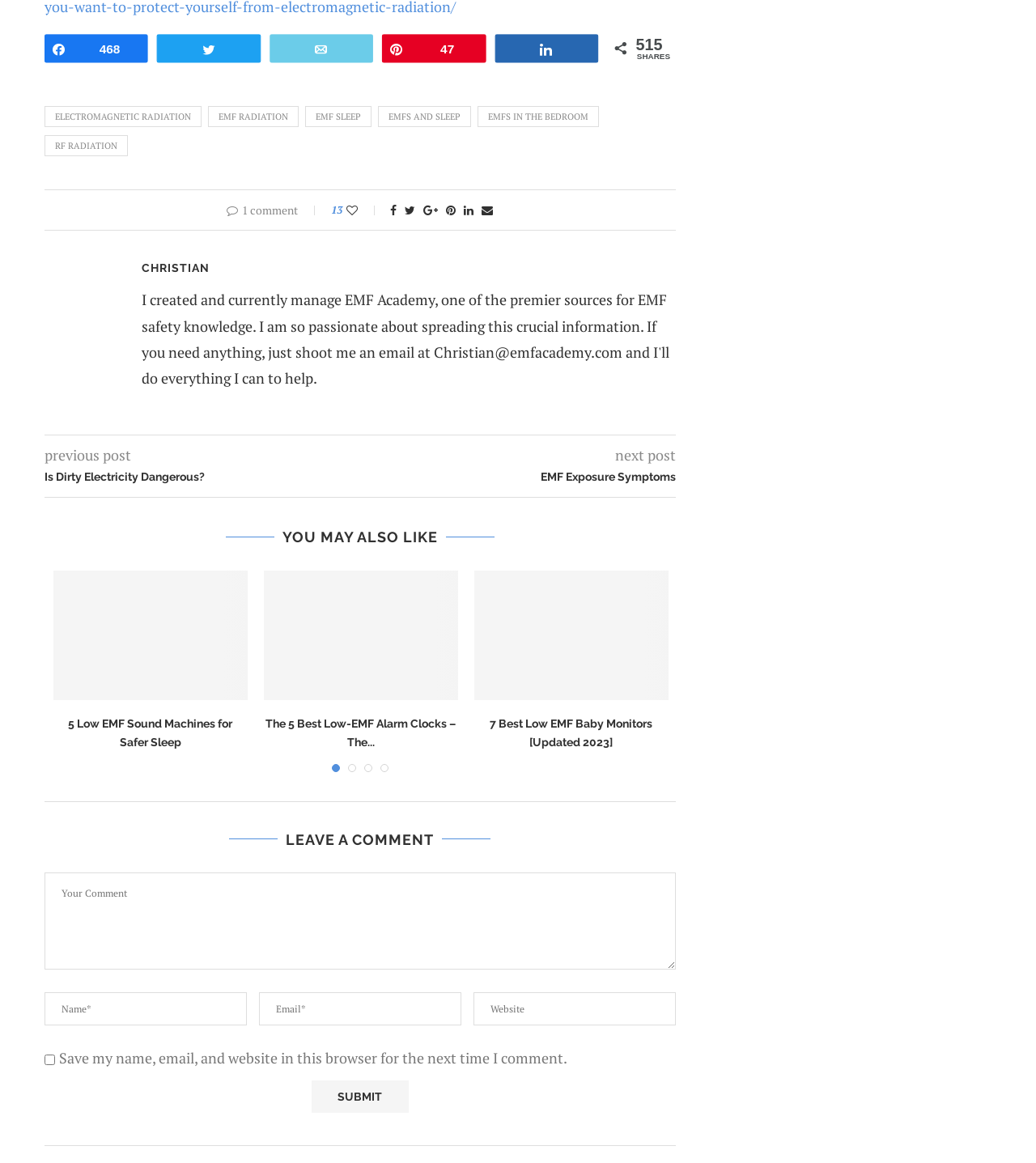What is the purpose of the checkboxes at the bottom?
Please provide a detailed and comprehensive answer to the question.

The checkbox at the bottom of the webpage is accompanied by the text 'Save my name, email, and website in this browser for the next time I comment.', indicating that its purpose is to save the commenter's information for future comments.